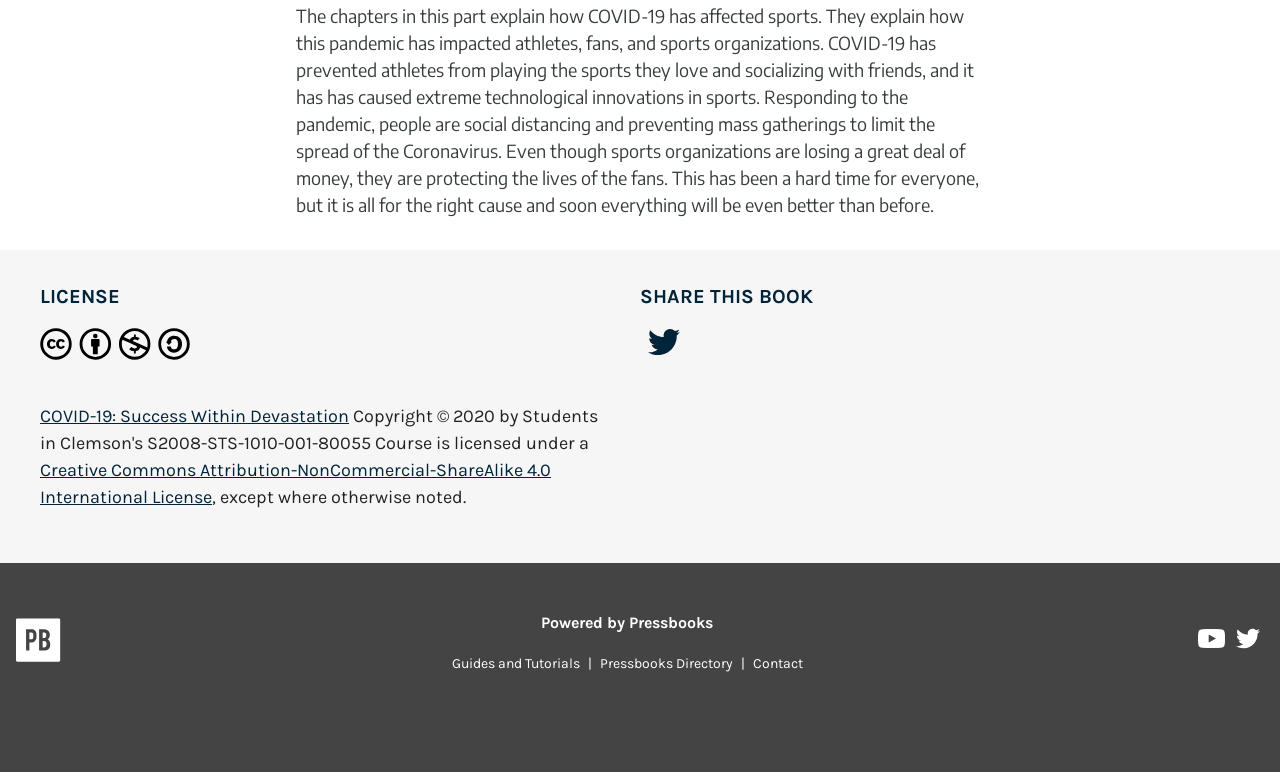Please determine the bounding box coordinates of the element to click in order to execute the following instruction: "View the license information". The coordinates should be four float numbers between 0 and 1, specified as [left, top, right, bottom].

[0.031, 0.366, 0.475, 0.405]